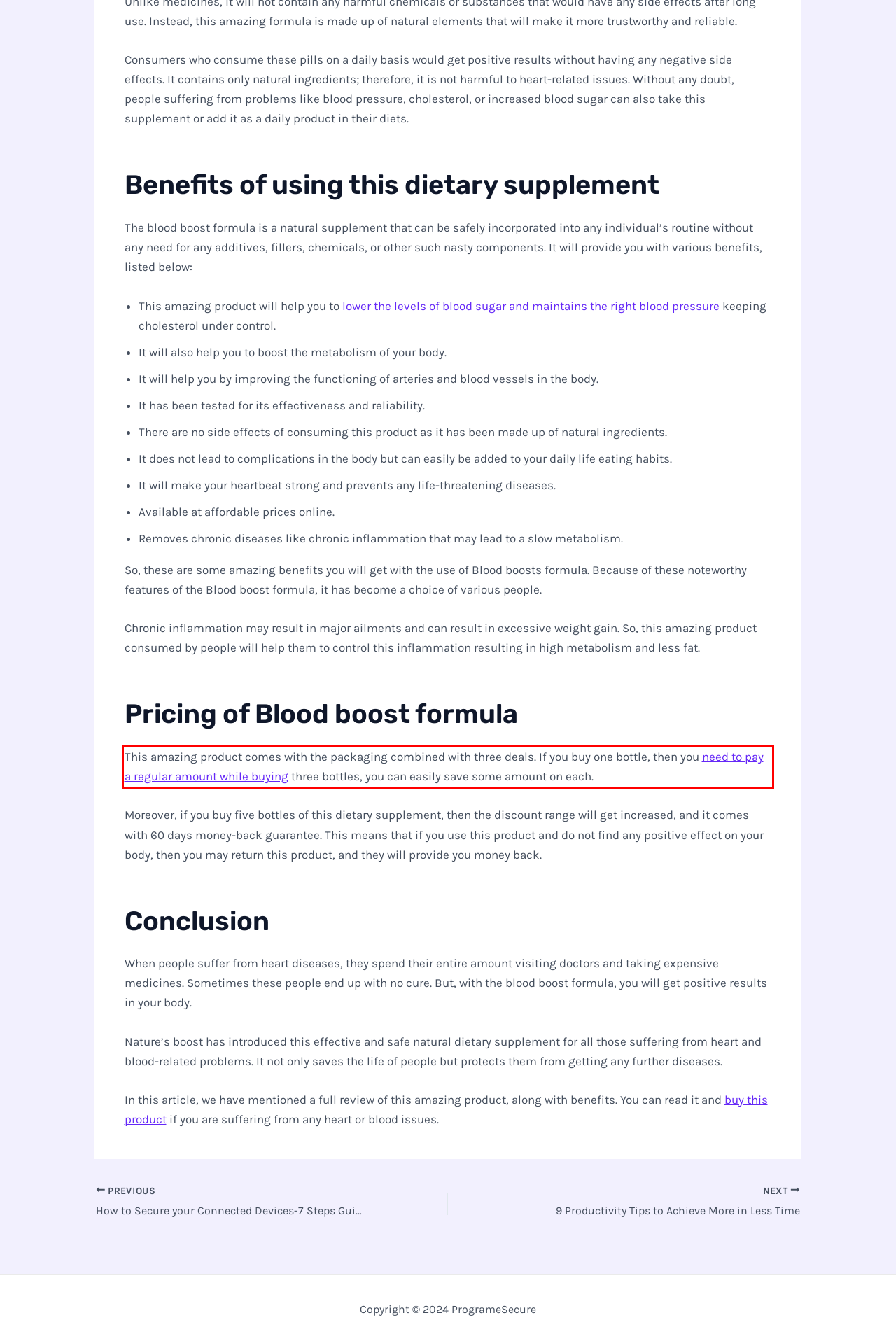You are given a screenshot with a red rectangle. Identify and extract the text within this red bounding box using OCR.

This amazing product comes with the packaging combined with three deals. If you buy one bottle, then you need to pay a regular amount while buying three bottles, you can easily save some amount on each.